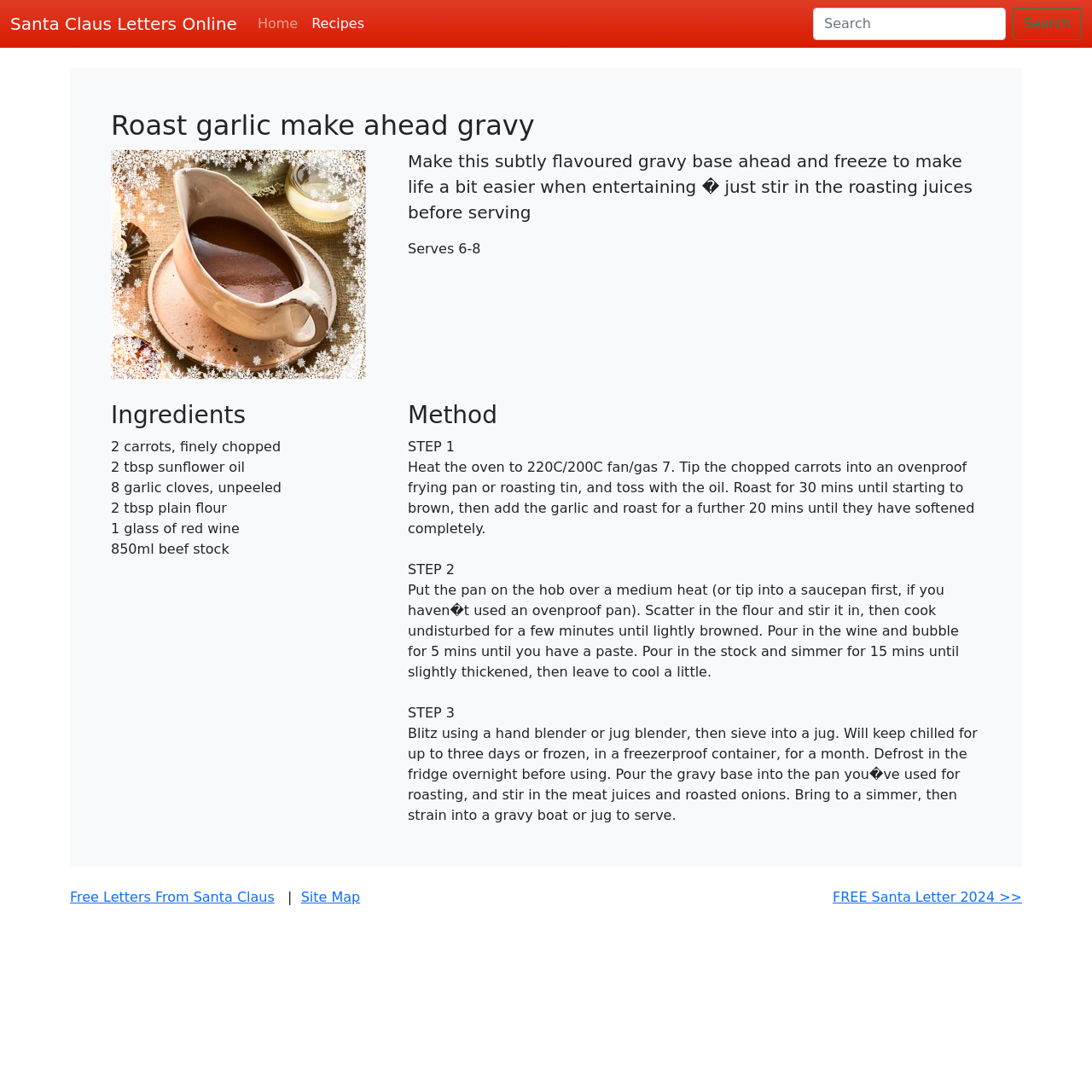Locate the bounding box coordinates of the segment that needs to be clicked to meet this instruction: "Learn about Cheat engine".

None